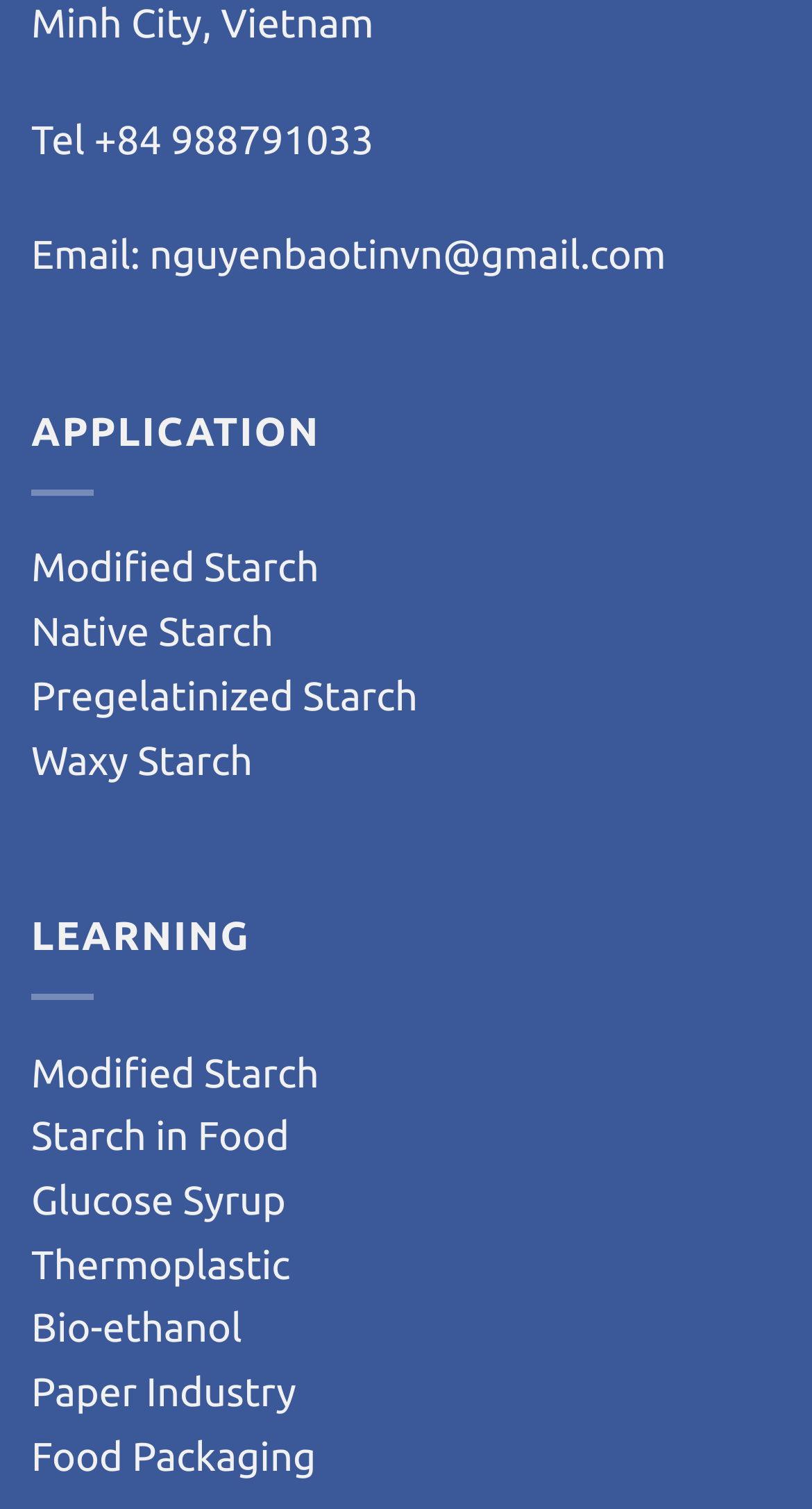Identify the bounding box coordinates of the region I need to click to complete this instruction: "Visit Native Starch".

[0.038, 0.403, 0.337, 0.434]